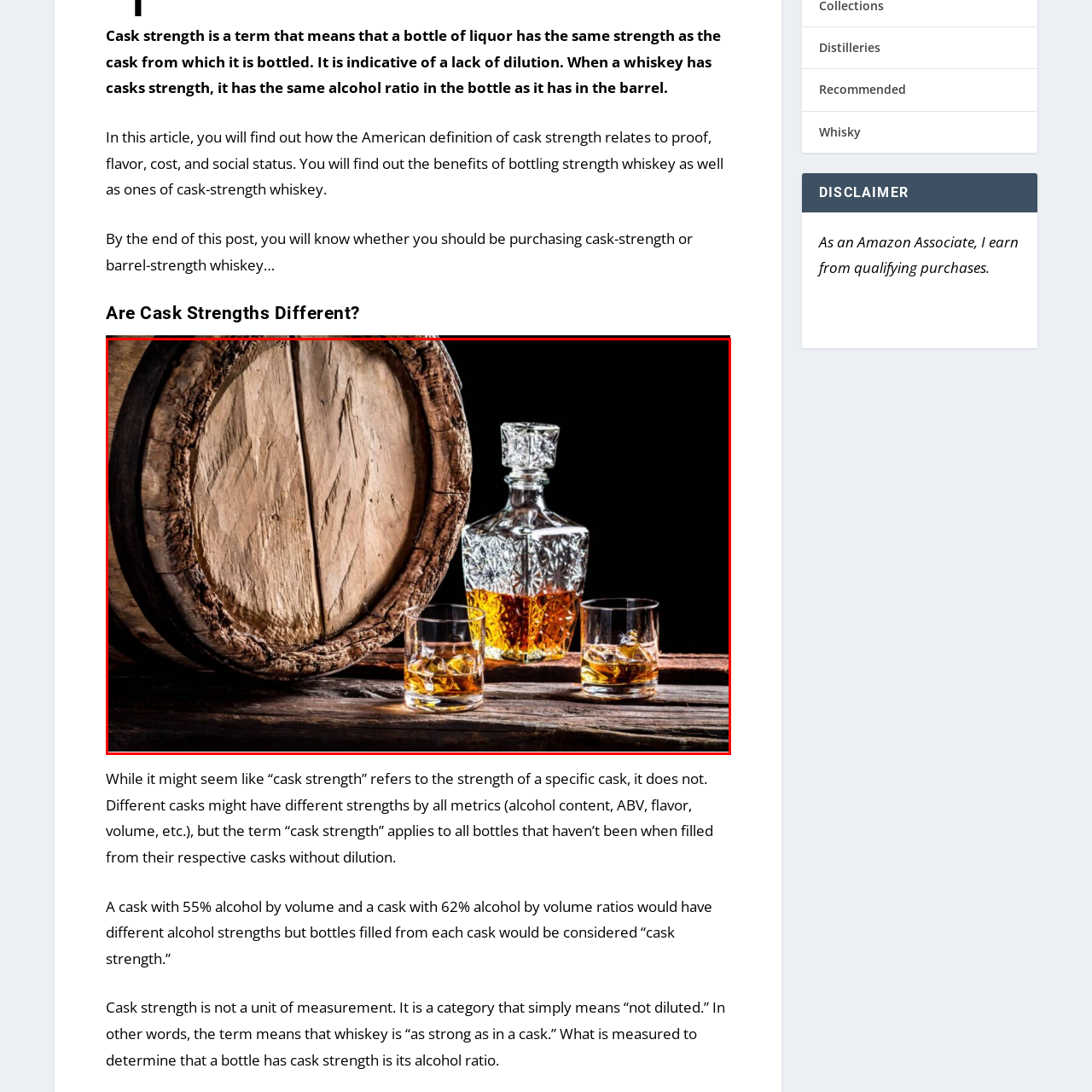Refer to the section enclosed in the red box, What is the material of the barrel in the background? Please answer briefly with a single word or phrase.

Rustic wooden